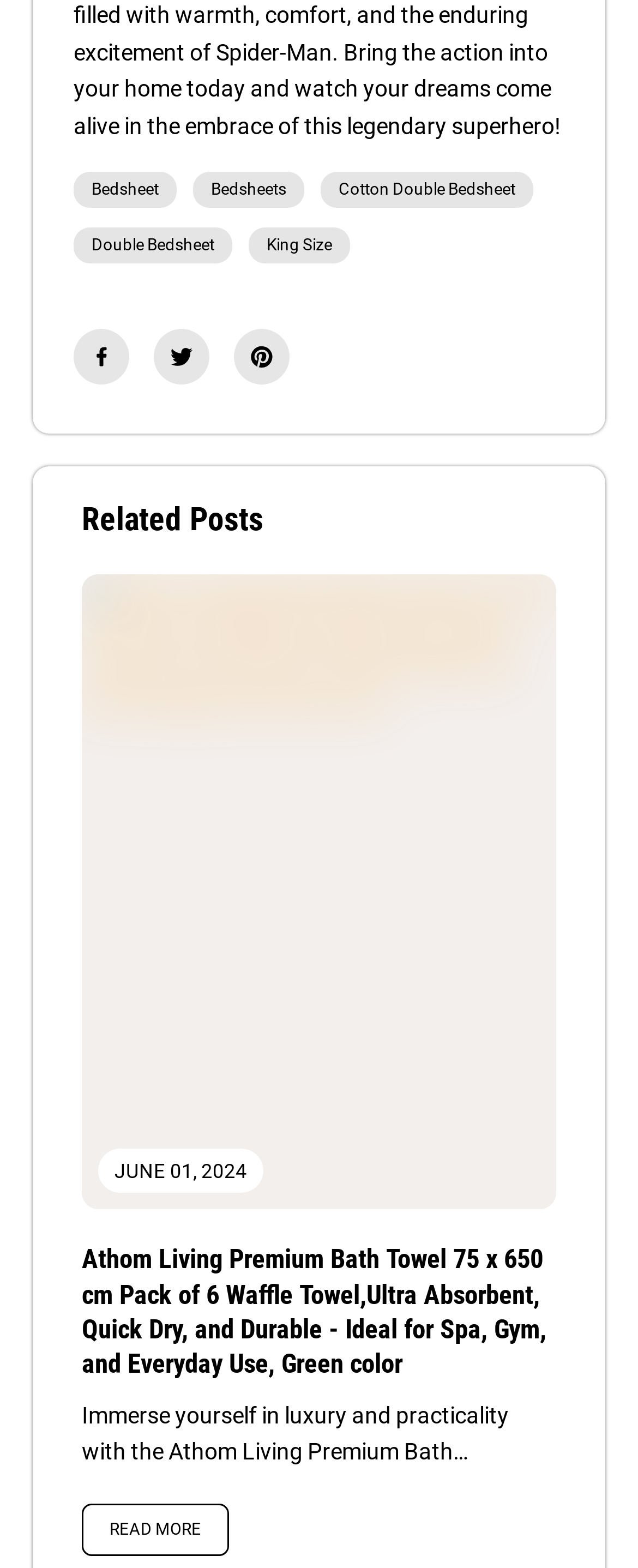Respond to the question below with a single word or phrase:
What is the title of the first related post?

Athom Living Premium Bath Towel